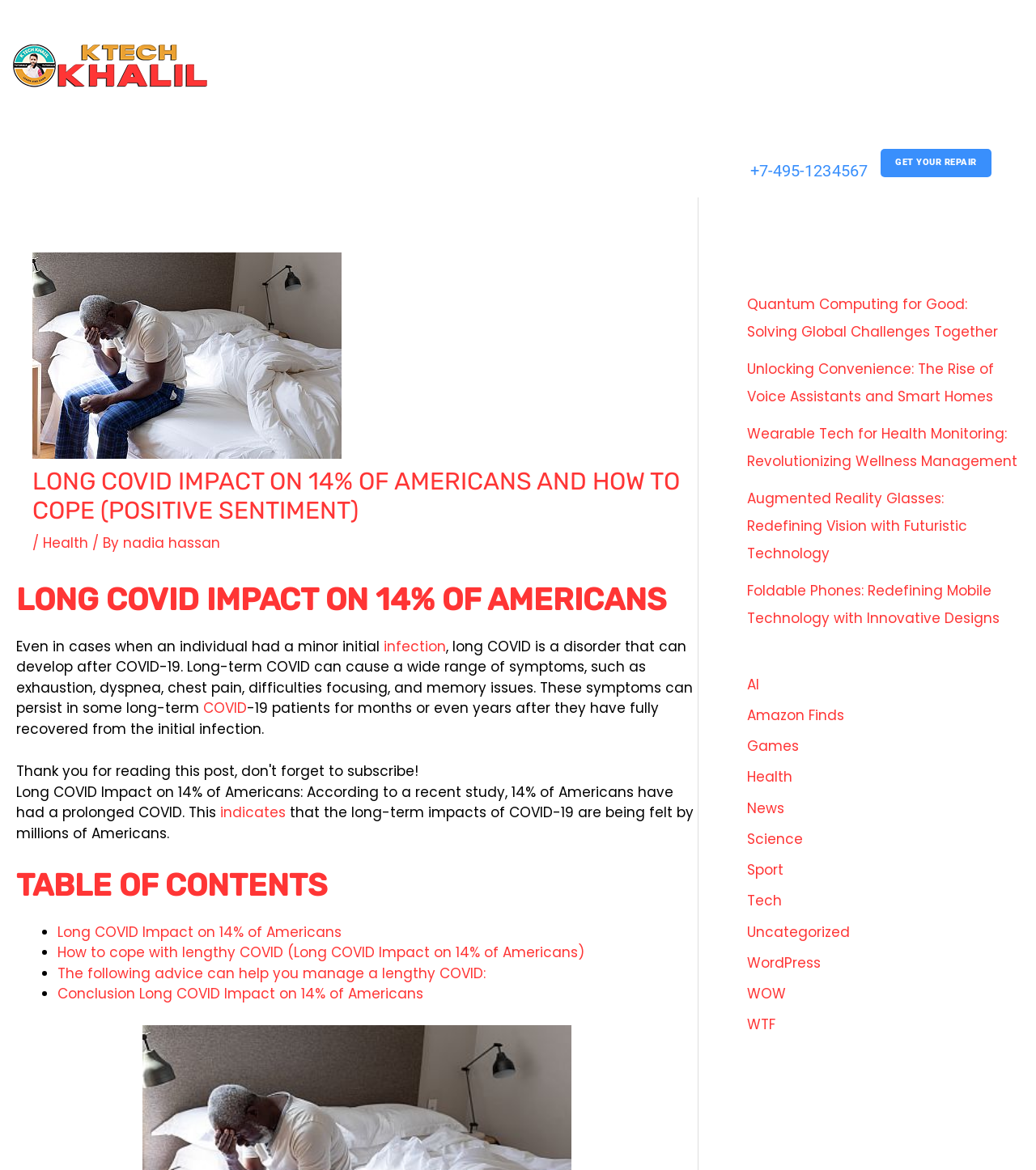Answer the question briefly using a single word or phrase: 
What is Long COVID?

A disorder after COVID-19